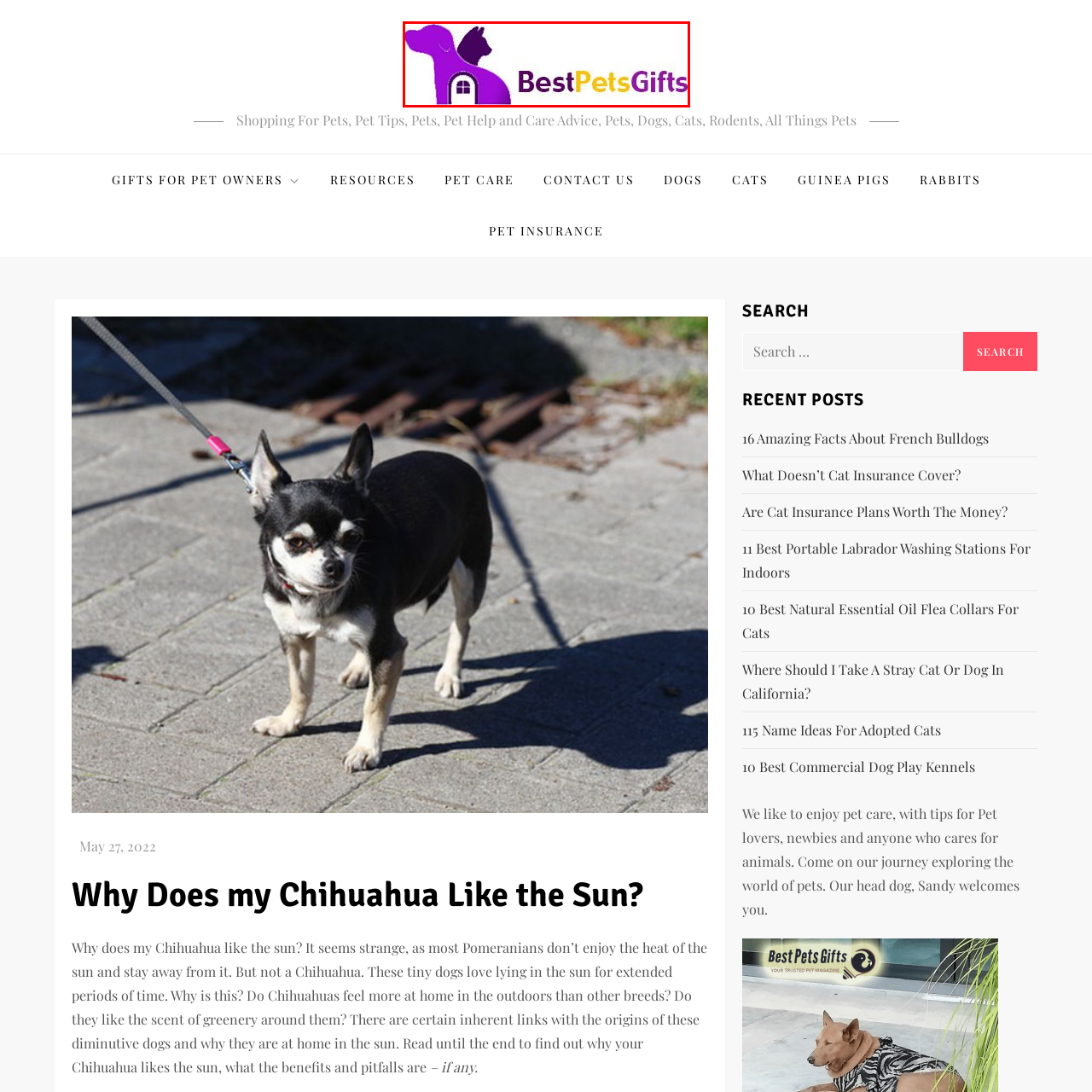Explain the image in the red bounding box with extensive details.

The image features the logo of "Best Pets Gifts," which showcases a stylized representation of a dog and a cat, symbolizing a wide range of pet-related products and services. The logo incorporates a cozy house outline, suggesting a focus on pet care and comfort. The color palette includes purple and yellow, evoking a cheerful and friendly atmosphere, perfect for appealing to pet lovers. This logo exemplifies a business dedicated to offering thoughtful gifts for pet owners, catering to those who seek to enhance the lives of their beloved animals. The caption emphasizes the theme of companionship and the joy pets bring to our lives.